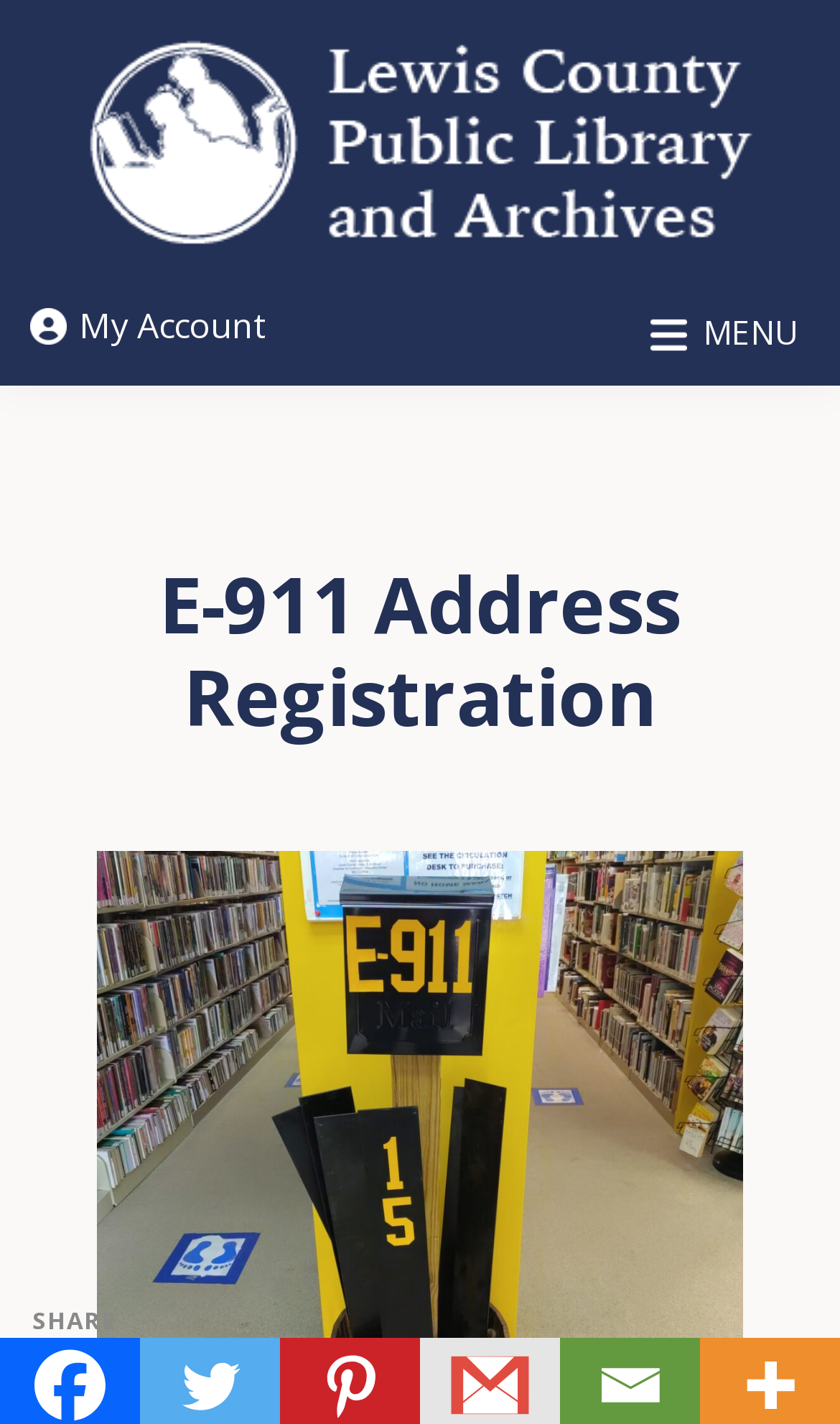Provide the bounding box coordinates of the HTML element described by the text: "Menu". The coordinates should be in the format [left, top, right, bottom] with values between 0 and 1.

[0.5, 0.196, 0.95, 0.27]